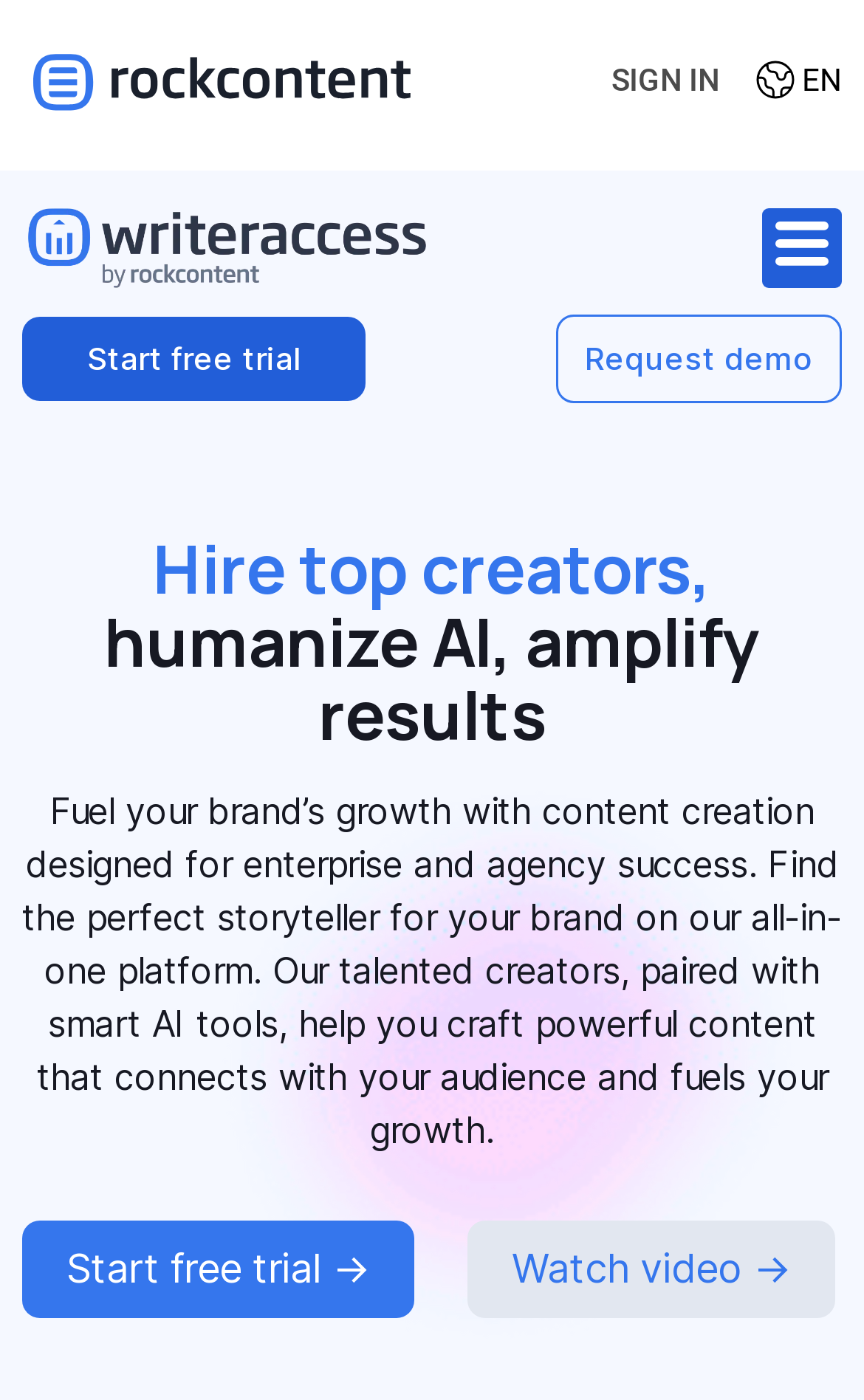Locate and provide the bounding box coordinates for the HTML element that matches this description: "Start free trial".

[0.026, 0.227, 0.424, 0.287]